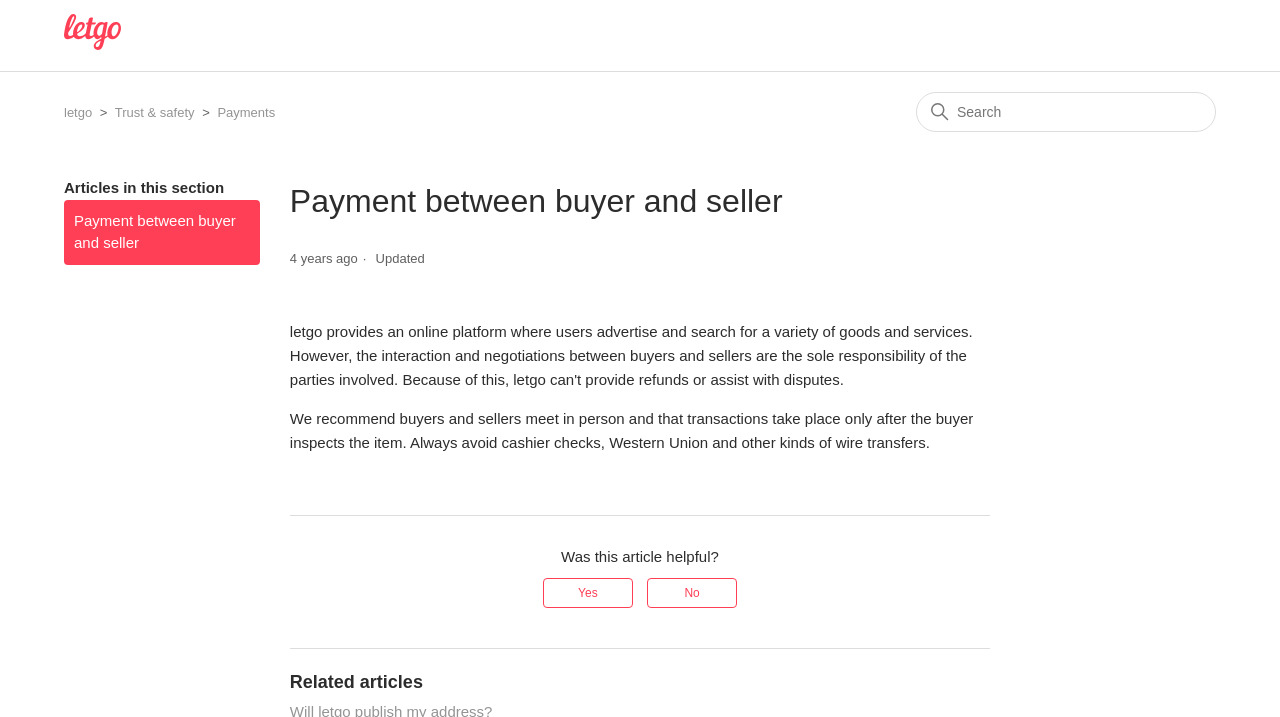Specify the bounding box coordinates of the area to click in order to follow the given instruction: "Rate this article as helpful."

[0.424, 0.806, 0.494, 0.848]